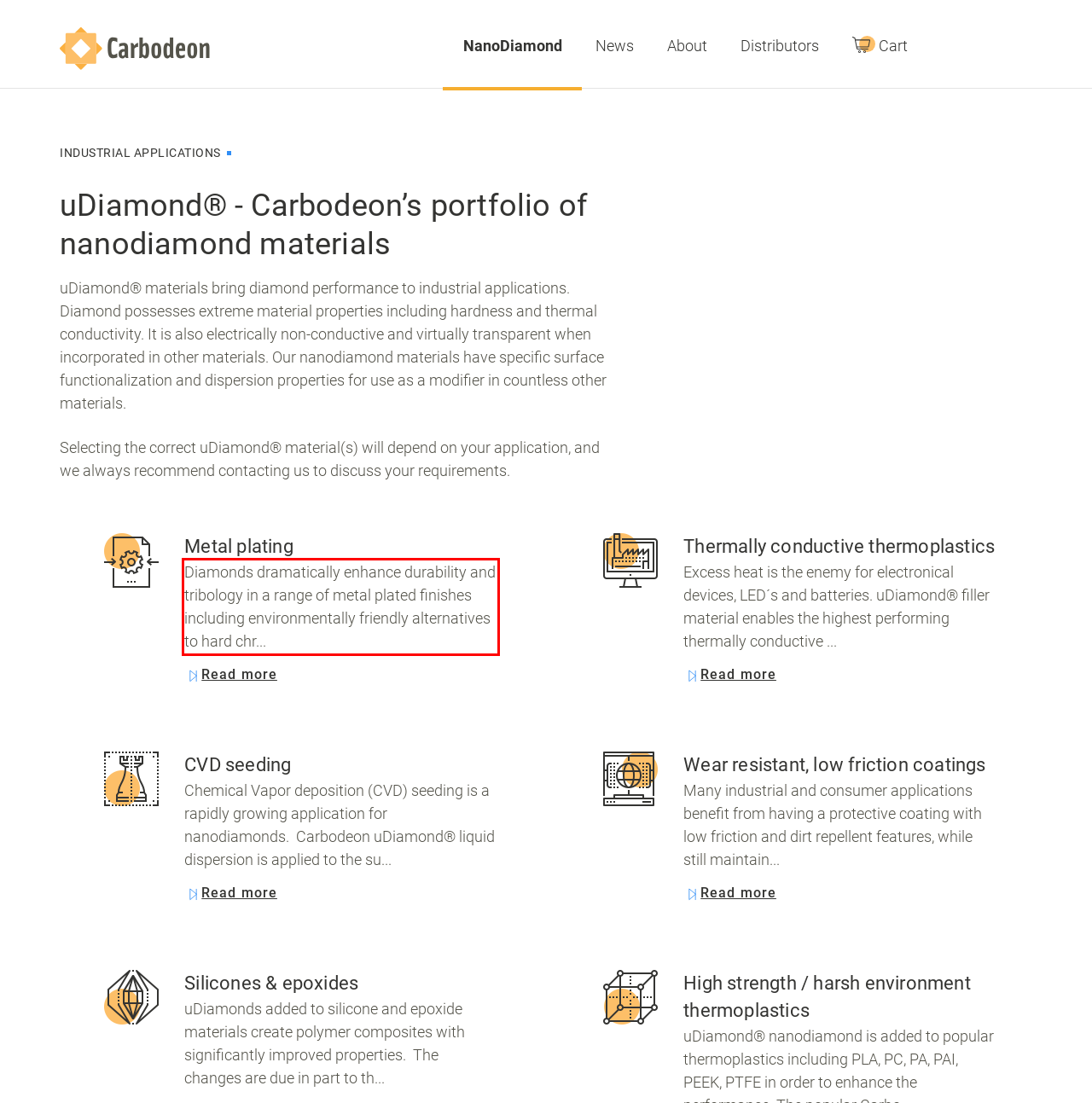Examine the webpage screenshot and use OCR to recognize and output the text within the red bounding box.

Diamonds dramatically enhance durability and tribology in a range of metal plated finishes including environmentally friendly alternatives to hard chr...